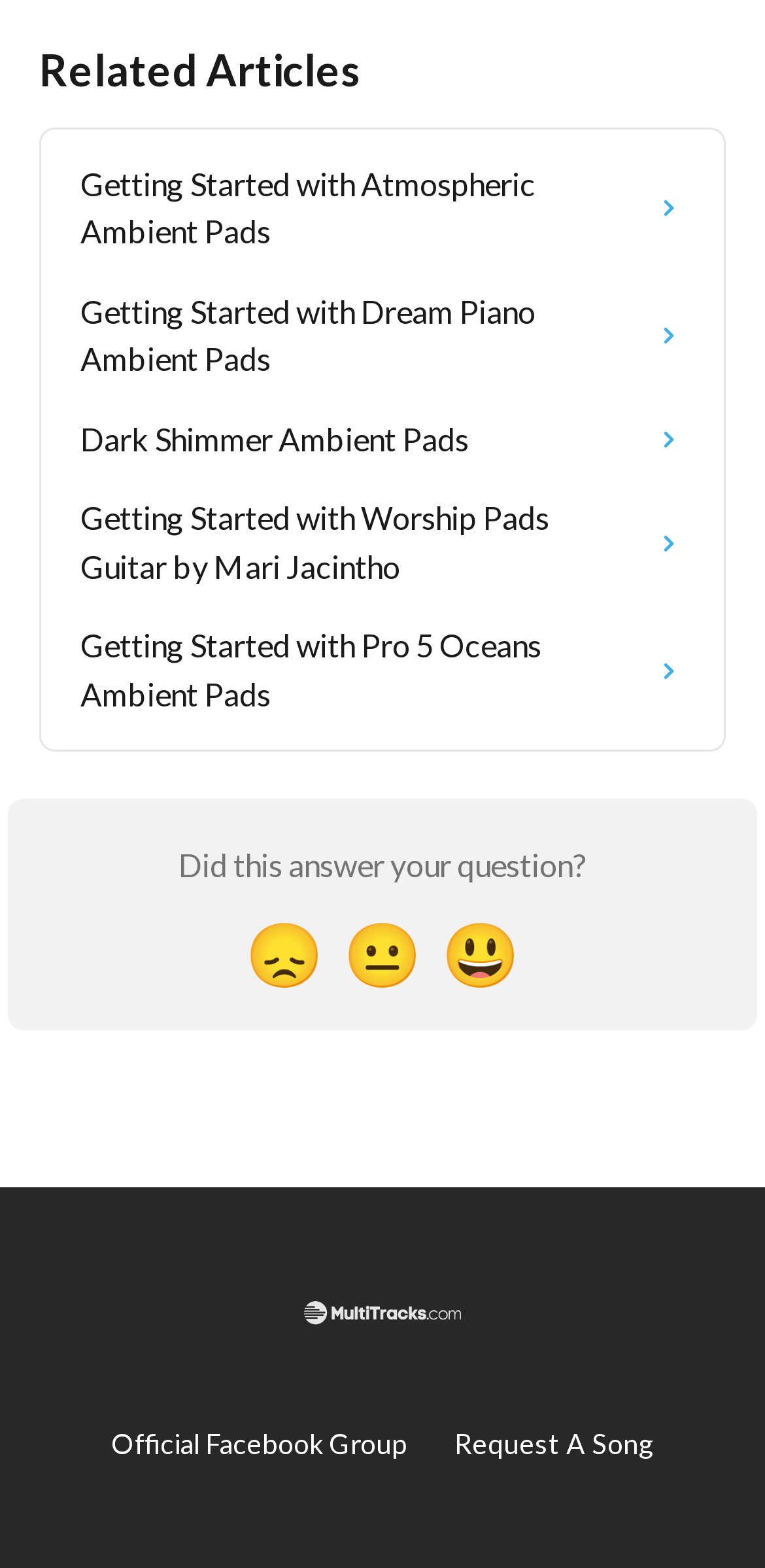Please identify the bounding box coordinates of the area that needs to be clicked to follow this instruction: "read the blog".

None